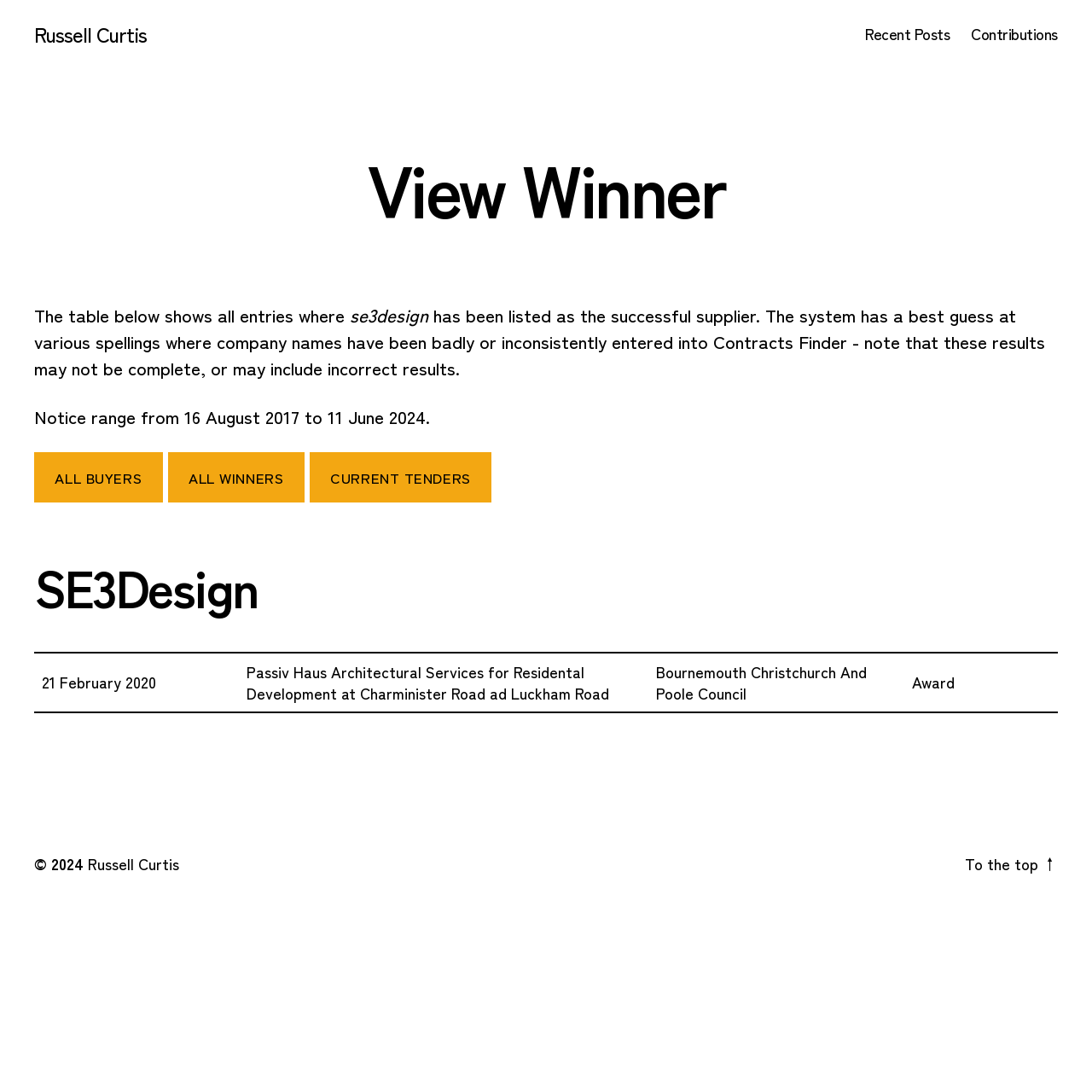Provide a brief response to the question using a single word or phrase: 
What is the company name listed as the successful supplier?

se3design